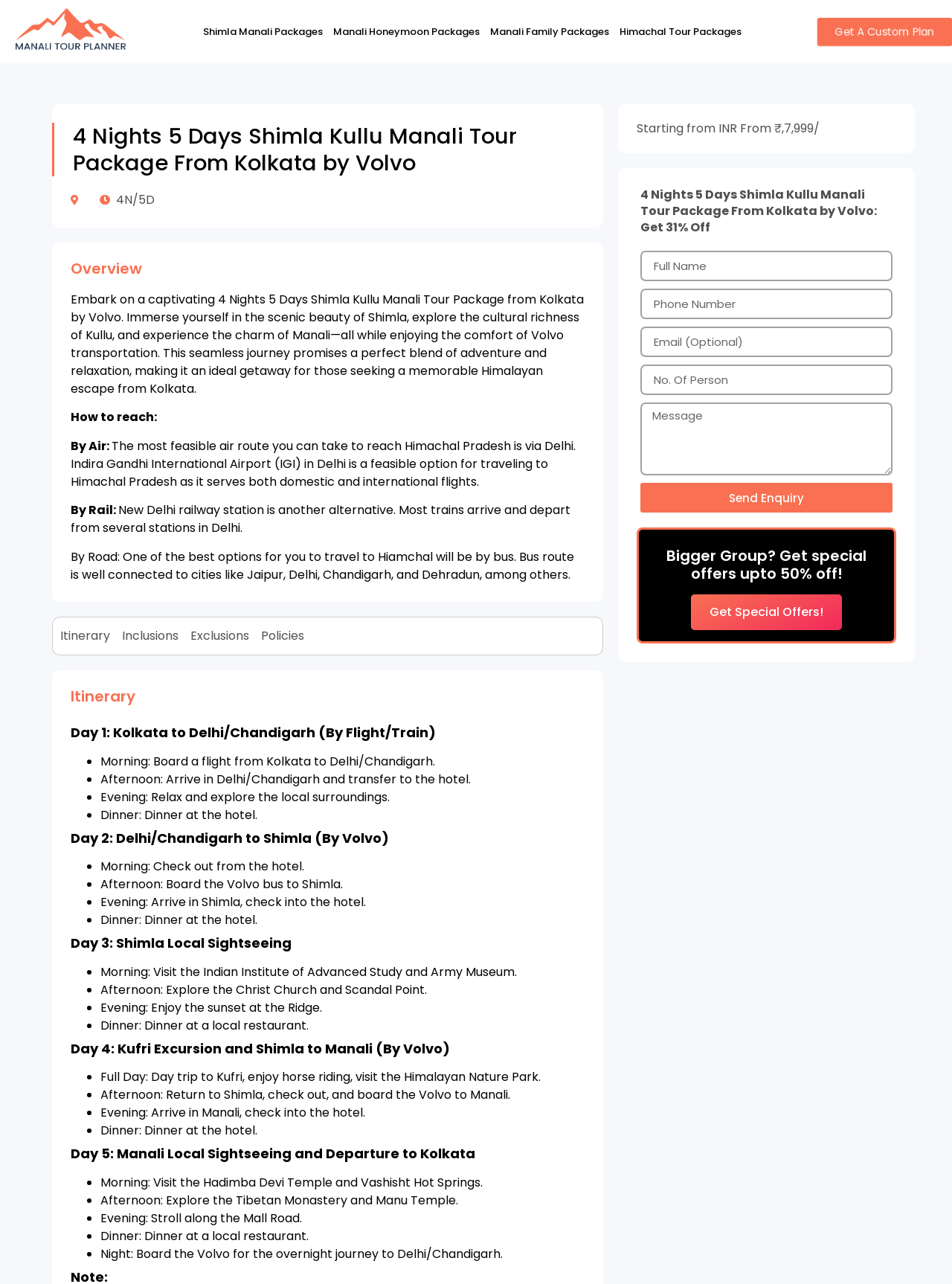Please locate the bounding box coordinates of the element that should be clicked to complete the given instruction: "Click the 'Manali Tour Planner Logo' link".

[0.016, 0.006, 0.133, 0.043]